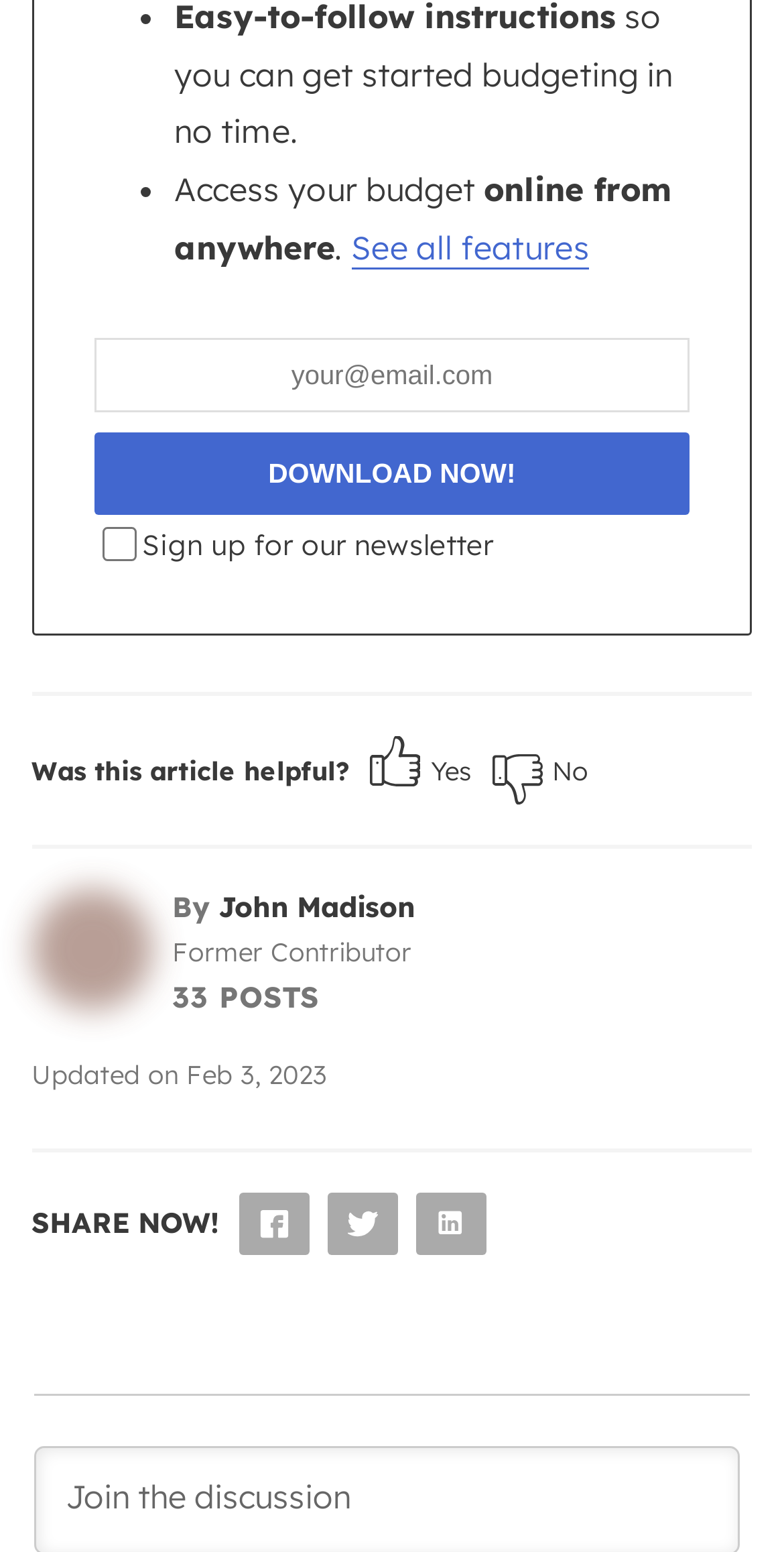Please locate the bounding box coordinates of the element that needs to be clicked to achieve the following instruction: "Click on the author's name". The coordinates should be four float numbers between 0 and 1, i.e., [left, top, right, bottom].

[0.278, 0.573, 0.53, 0.597]